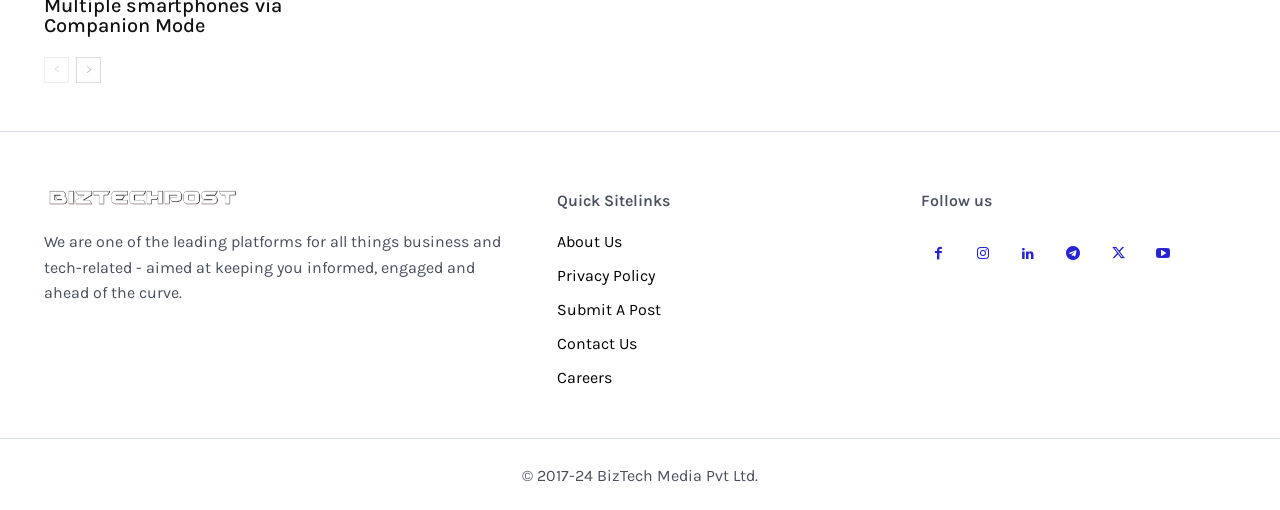Calculate the bounding box coordinates for the UI element based on the following description: "aria-label="next-page"". Ensure the coordinates are four float numbers between 0 and 1, i.e., [left, top, right, bottom].

[0.059, 0.105, 0.079, 0.156]